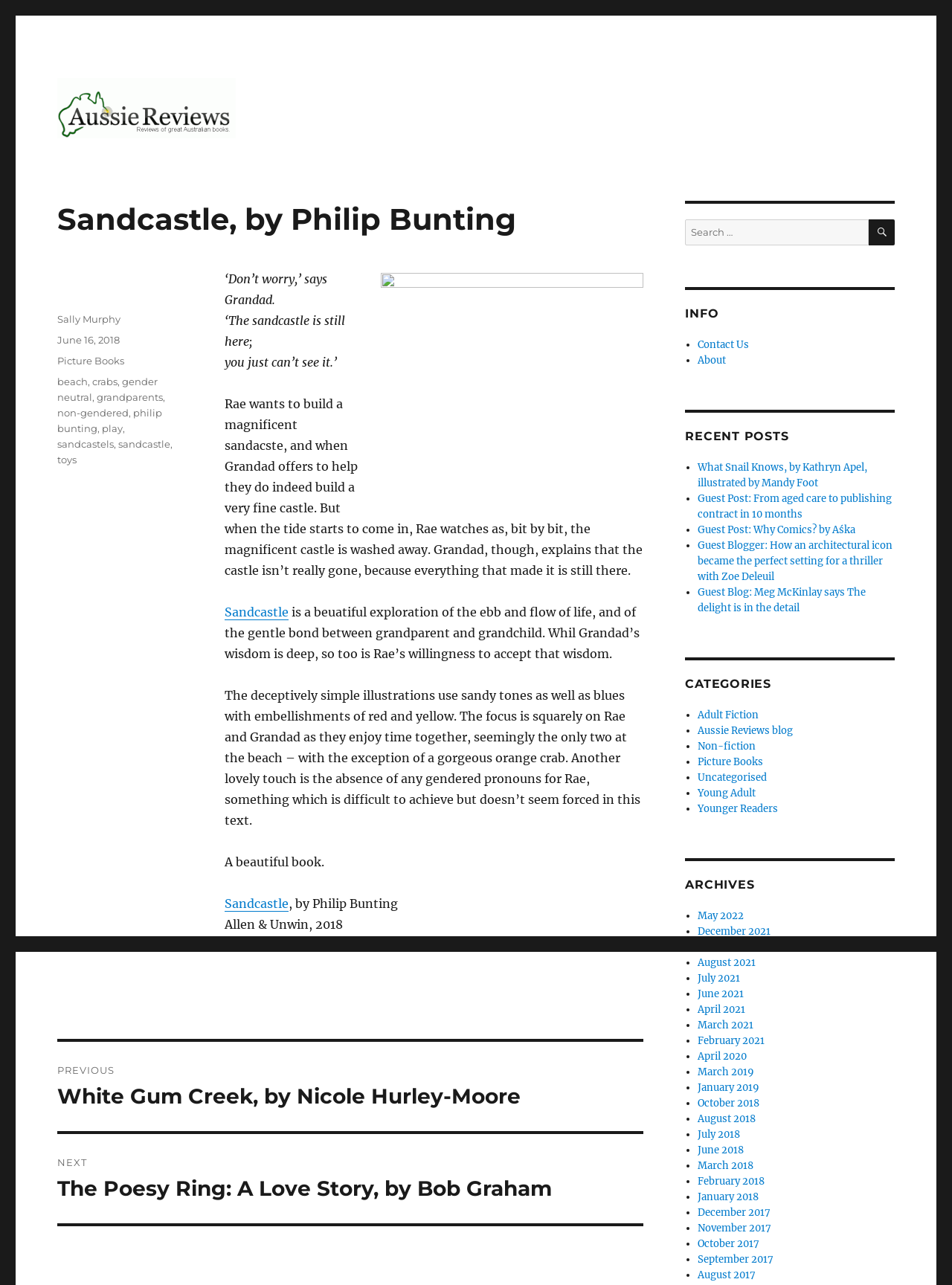Illustrate the webpage with a detailed description.

This webpage is a book review page from the "Aussie Reviews" website. At the top, there is a header section with a link to "Aussie Reviews" and an image of the website's logo. Below the header, there is a main content section that takes up most of the page.

In the main content section, there is a heading that reads "Sandcastle, by Philip Bunting" and an image of the book's cover. The review of the book is divided into several paragraphs of text, which describe the story, the illustrations, and the themes of the book. There are also links to the book's title and author throughout the review.

To the right of the main content section, there are several navigation sections. The first section is a search bar with a search button. Below the search bar, there is a section with links to "INFO", "RECENT POSTS", and "CATEGORIES". The "INFO" section has links to "Contact Us" and "About". The "RECENT POSTS" section has links to several recent book reviews. The "CATEGORIES" section has links to different categories of book reviews, such as "Adult Fiction", "Non-fiction", and "Picture Books".

At the bottom of the page, there is a footer section with links to the website's author, "Sally Murphy", and the date the review was posted, "June 16, 2018". There are also links to categories and tags related to the book review, such as "beach", "crabs", and "grandparents".